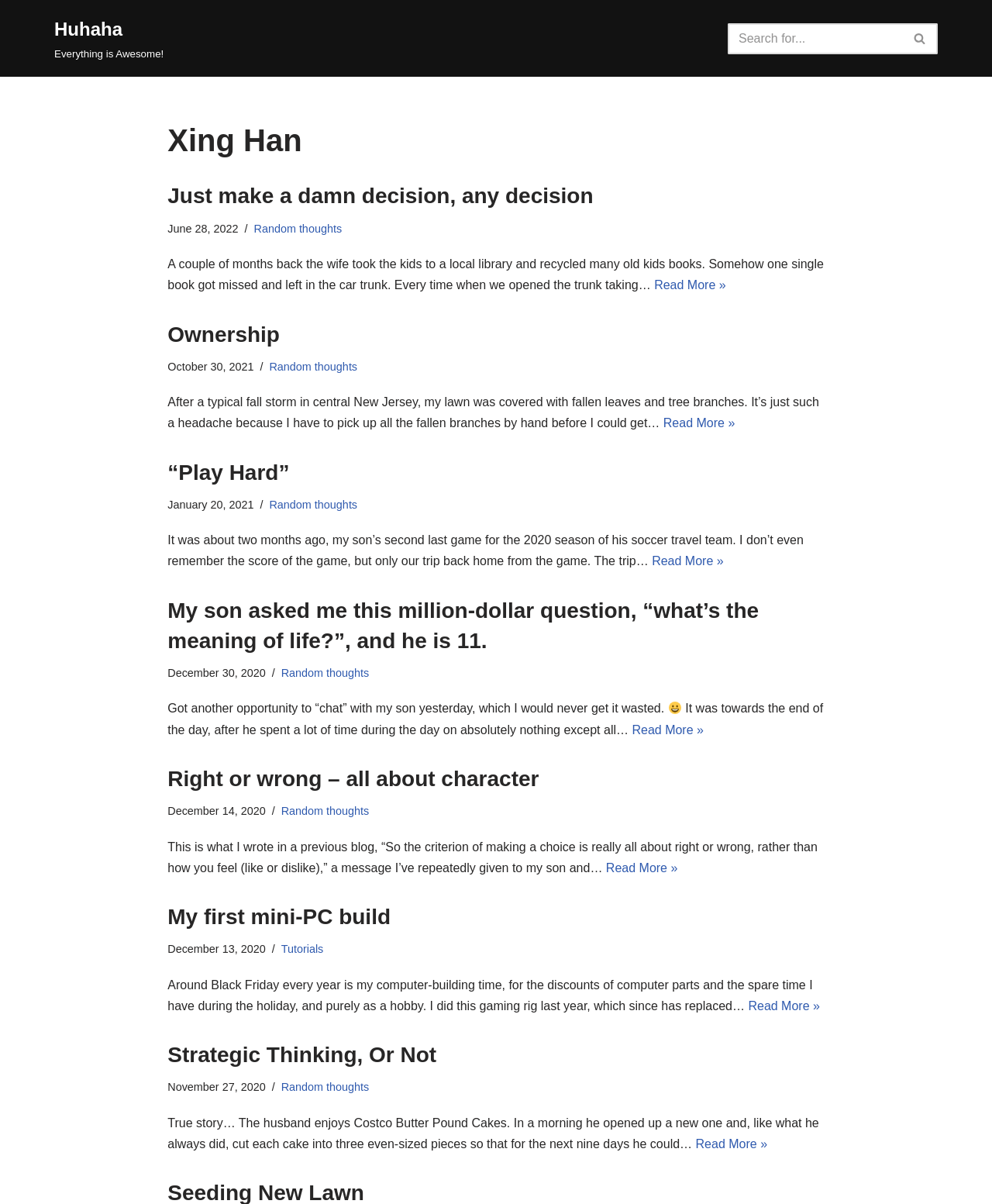Determine the bounding box coordinates for the element that should be clicked to follow this instruction: "Skip to content". The coordinates should be given as four float numbers between 0 and 1, in the format [left, top, right, bottom].

[0.0, 0.021, 0.023, 0.033]